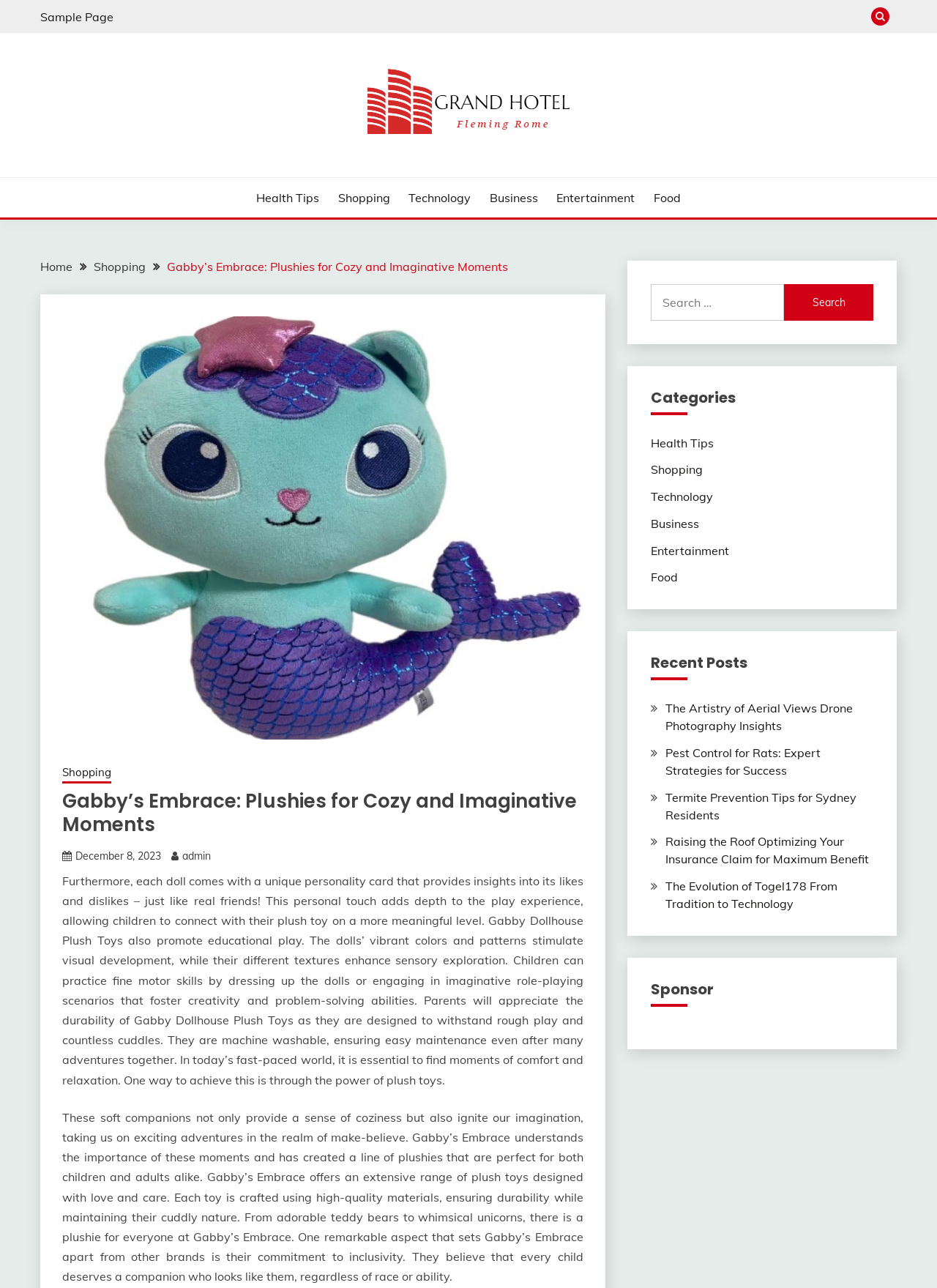Please locate the bounding box coordinates of the element's region that needs to be clicked to follow the instruction: "Click the search button". The bounding box coordinates should be provided as four float numbers between 0 and 1, i.e., [left, top, right, bottom].

[0.837, 0.221, 0.932, 0.249]